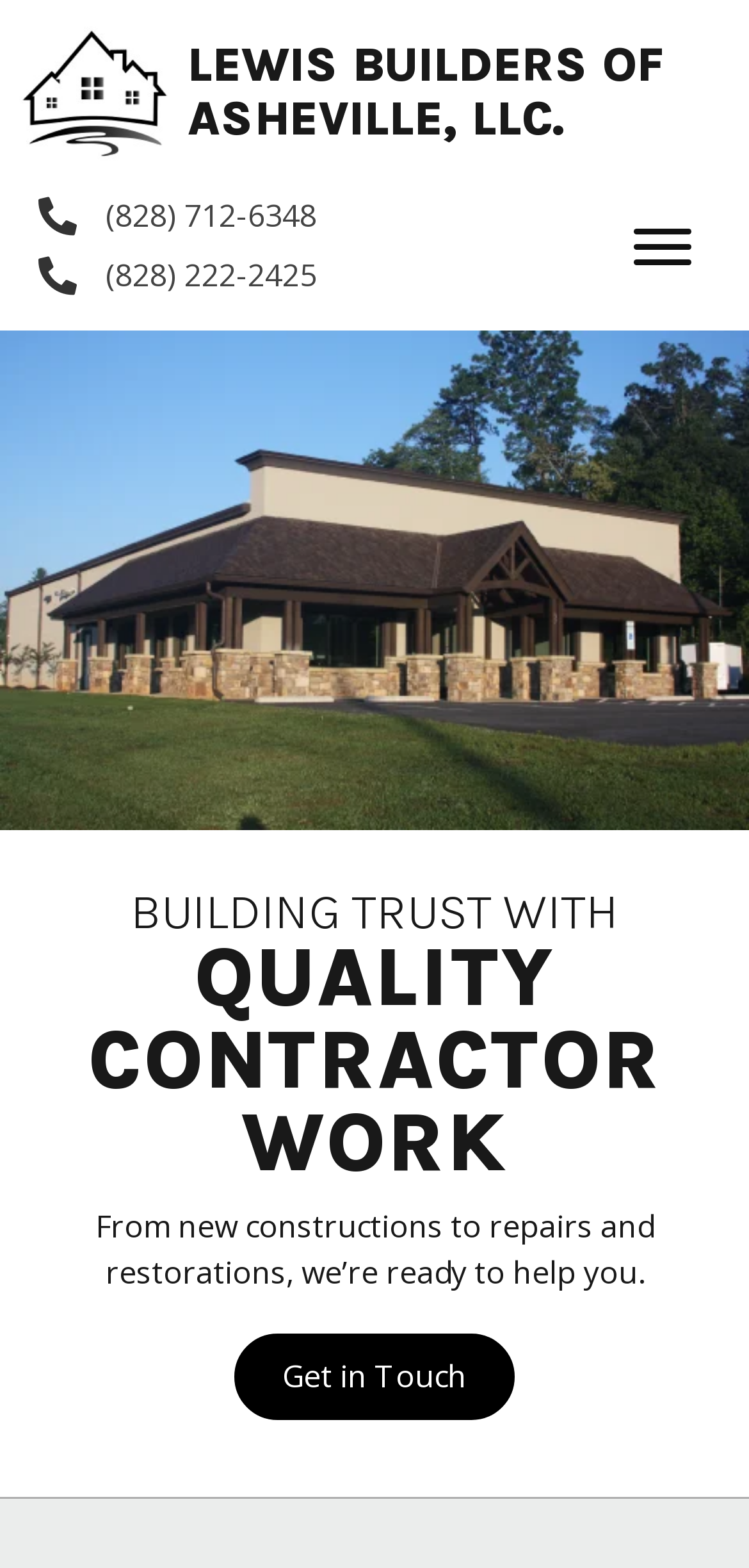Provide a brief response to the question below using one word or phrase:
How many phone numbers are listed?

2